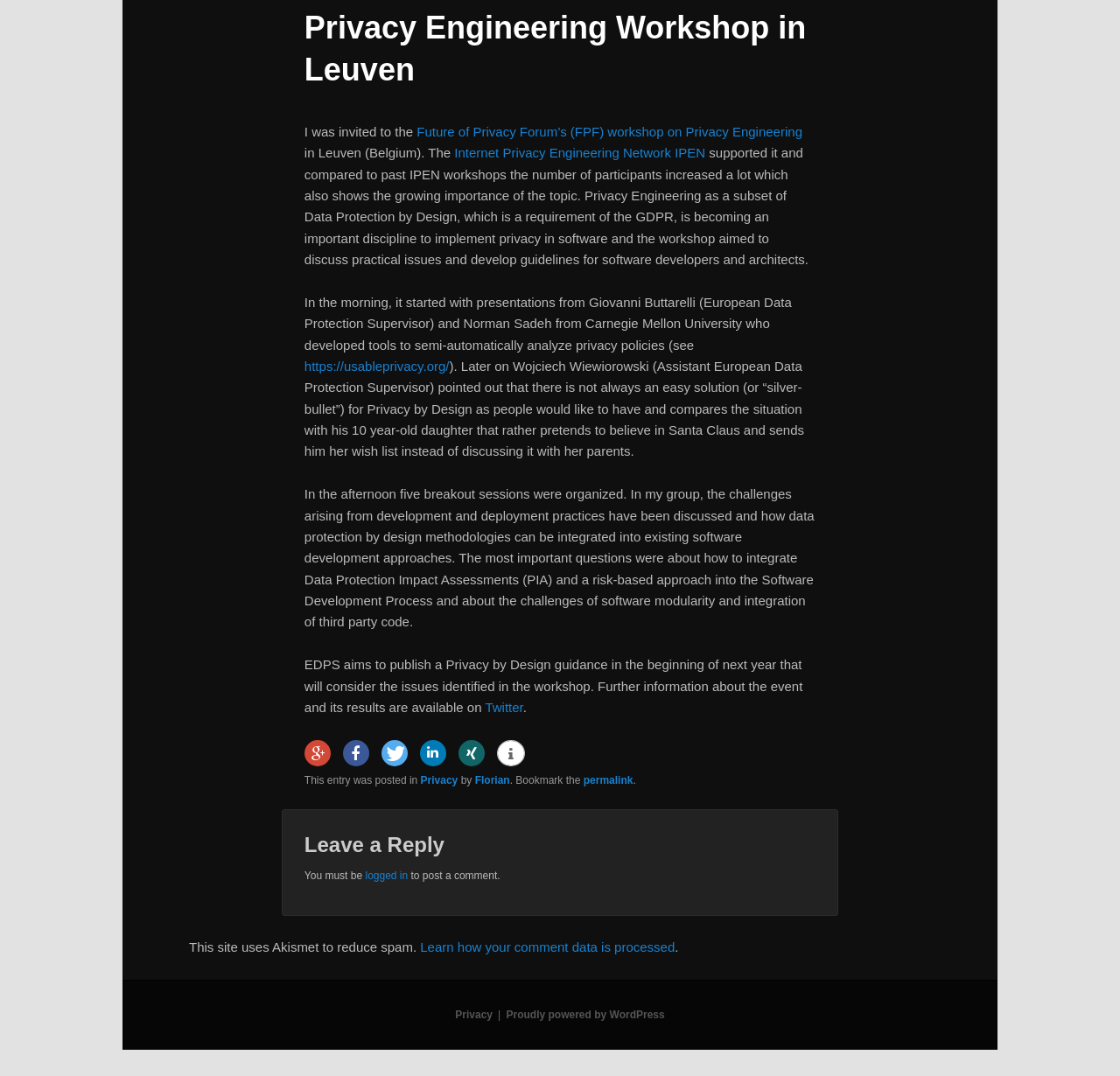Extract the bounding box coordinates for the UI element described by the text: "+1". The coordinates should be in the form of [left, top, right, bottom] with values between 0 and 1.

[0.272, 0.688, 0.295, 0.712]